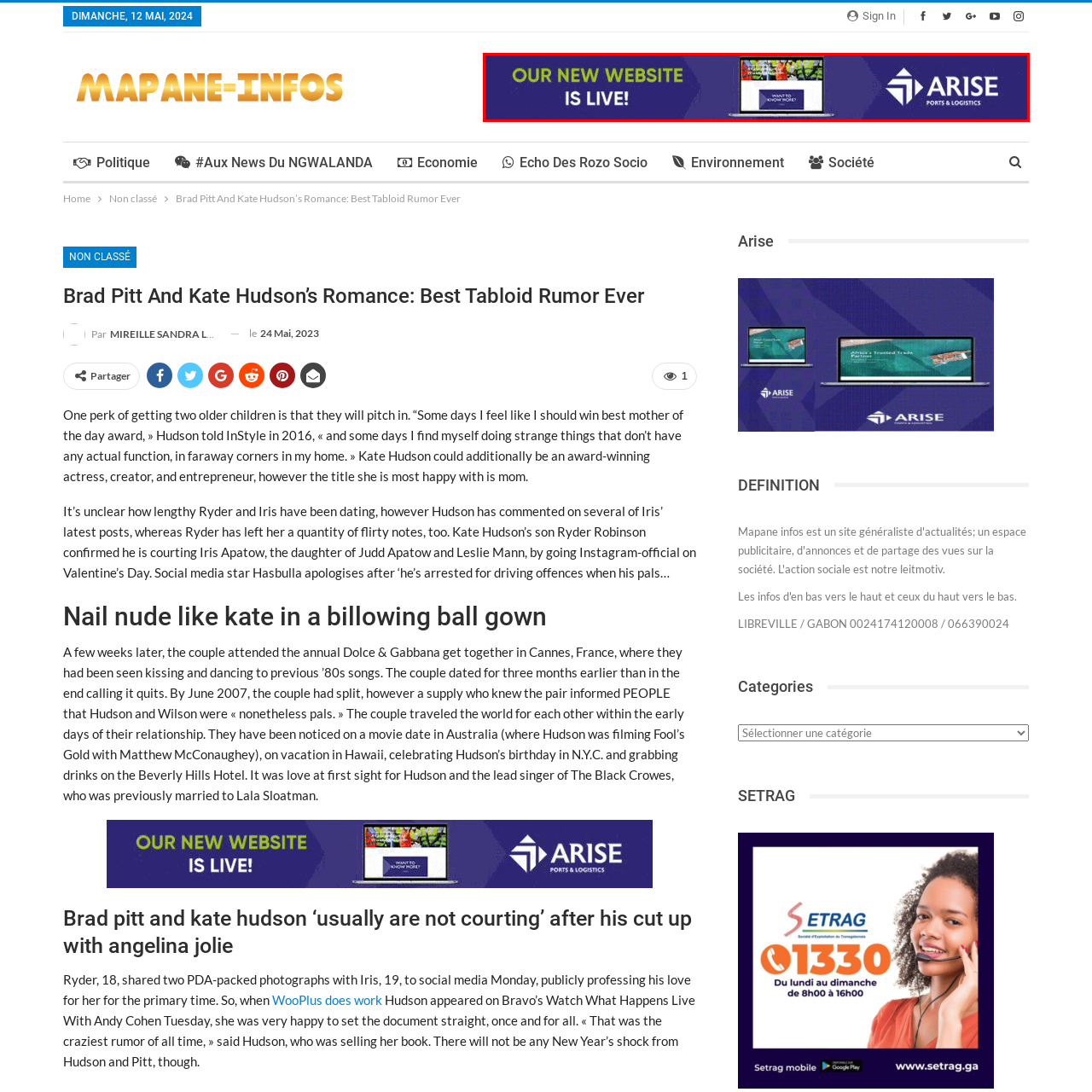Concentrate on the image bordered by the red line and give a one-word or short phrase answer to the following question:
What is the shape of the ARISE logo?

Geometric